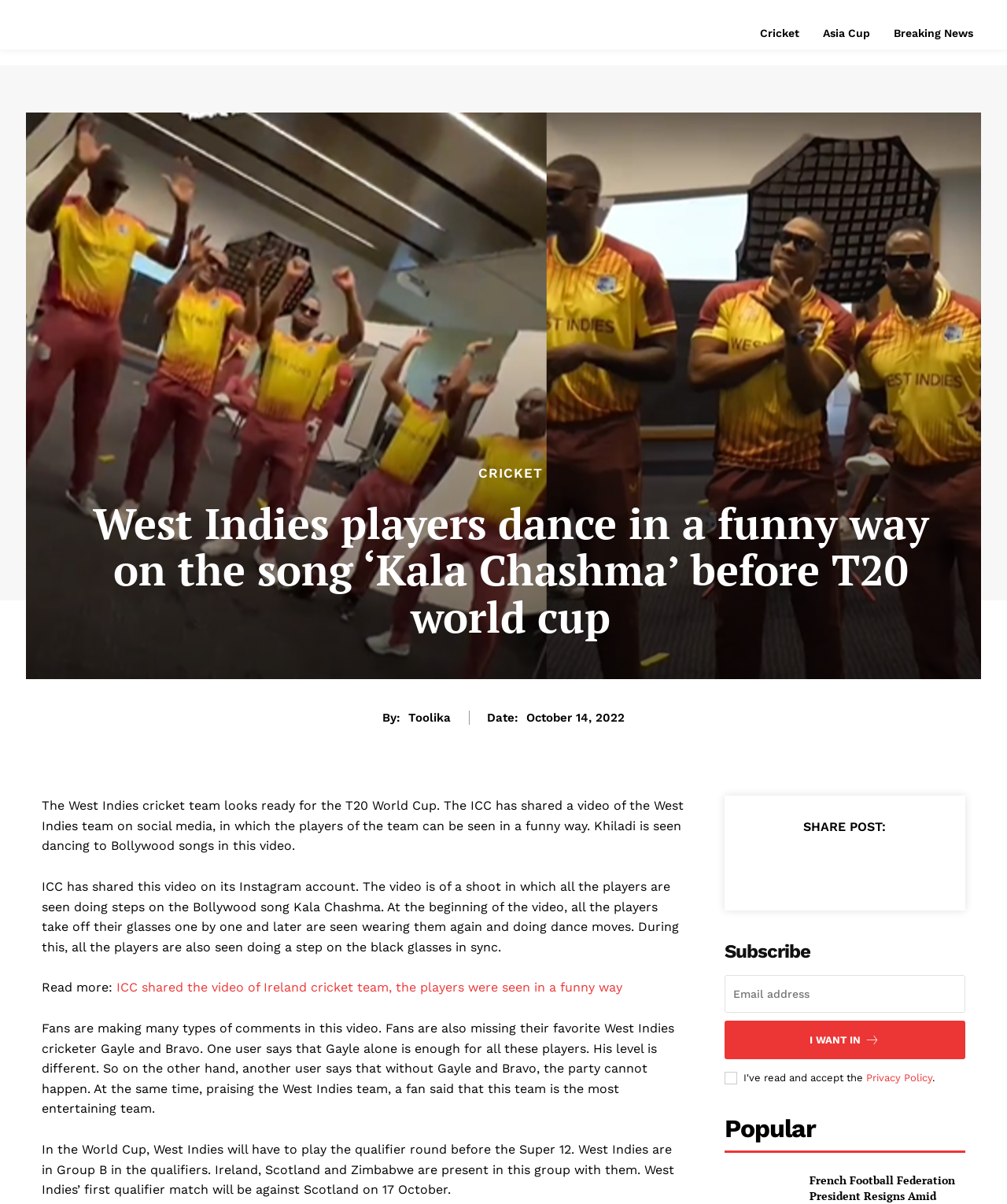Determine the bounding box coordinates of the clickable element to achieve the following action: 'Read more about ICC shared the video of Ireland cricket team'. Provide the coordinates as four float values between 0 and 1, formatted as [left, top, right, bottom].

[0.116, 0.814, 0.618, 0.826]